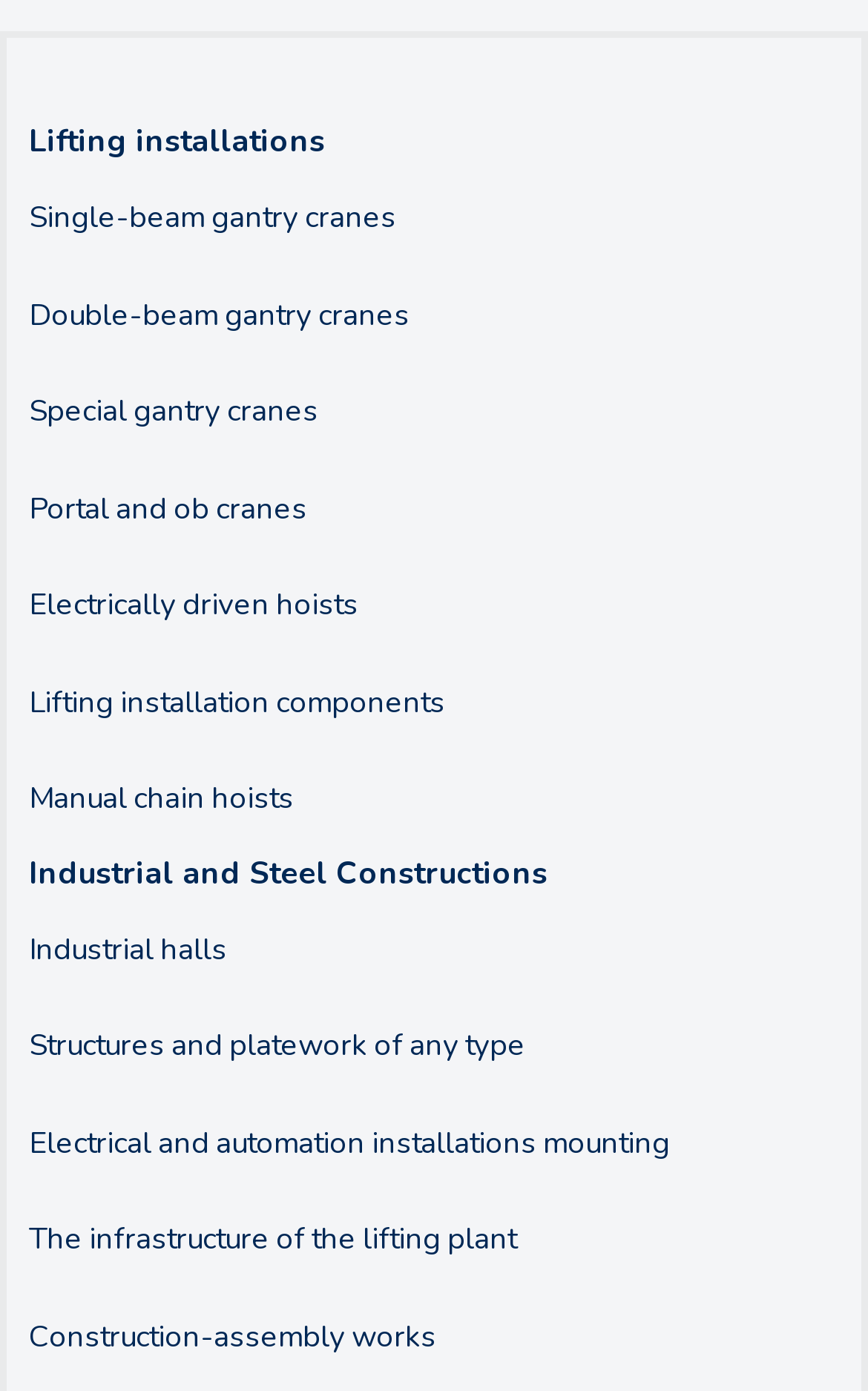What is the first type of crane listed?
Based on the image, answer the question with as much detail as possible.

I looked at the top of the webpage and found that the first type of crane listed is Single-beam gantry cranes, which is under the heading 'Lifting installations'.